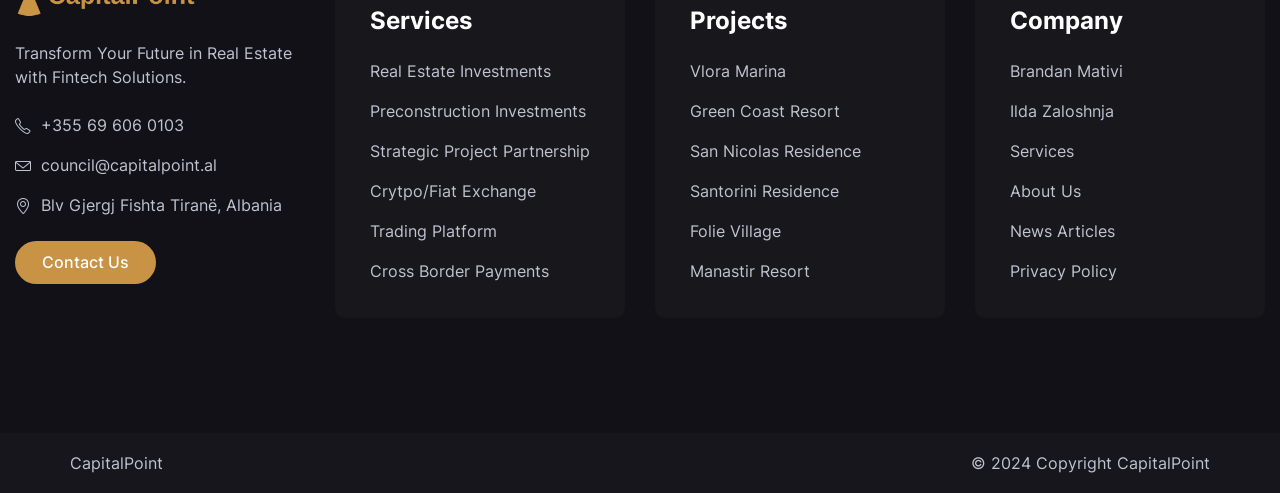Give a concise answer of one word or phrase to the question: 
What is the email address mentioned on the webpage?

council@capitalpoint.al